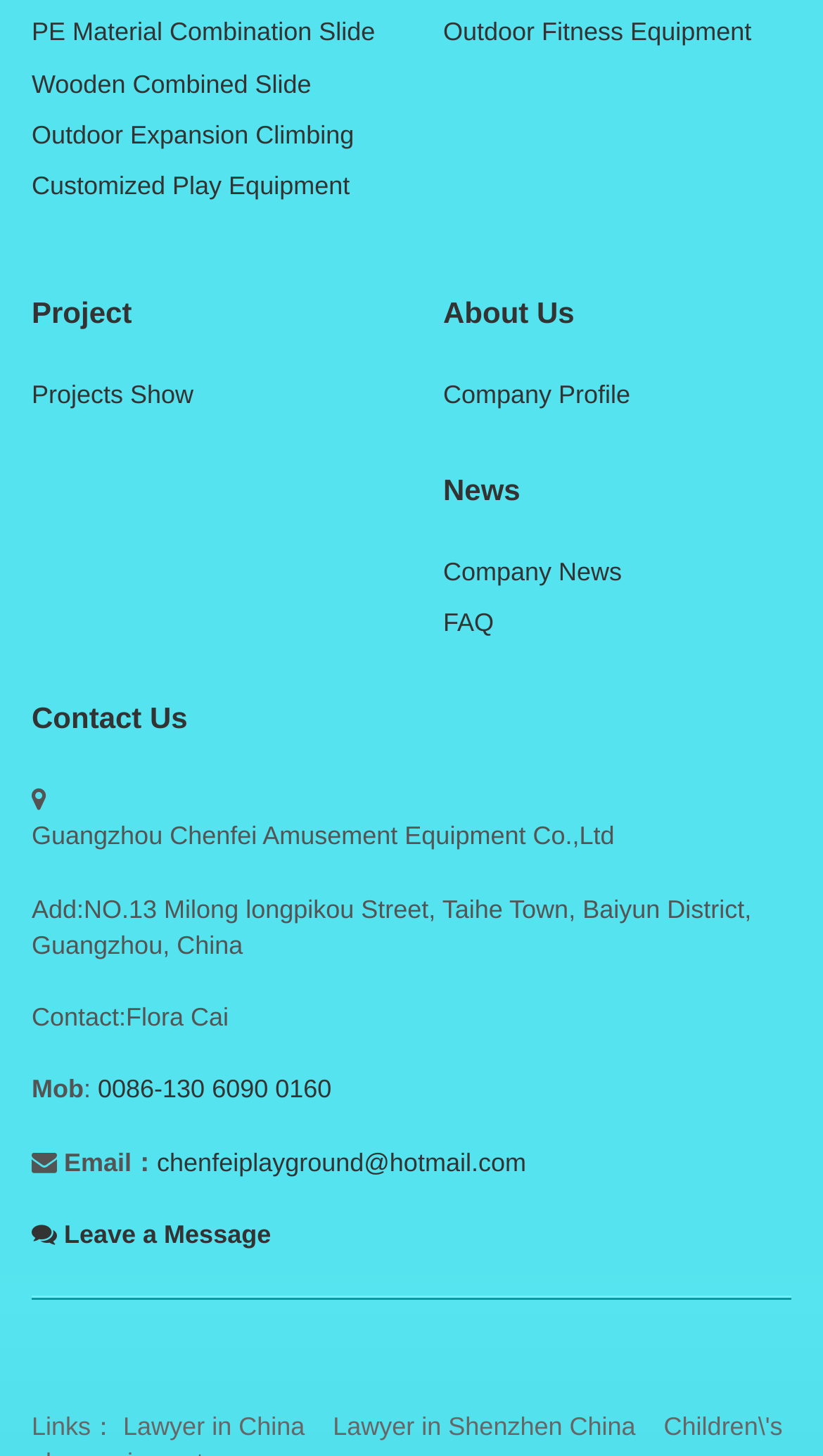Locate the bounding box coordinates of the clickable region necessary to complete the following instruction: "Leave a Message". Provide the coordinates in the format of four float numbers between 0 and 1, i.e., [left, top, right, bottom].

[0.038, 0.837, 0.329, 0.858]